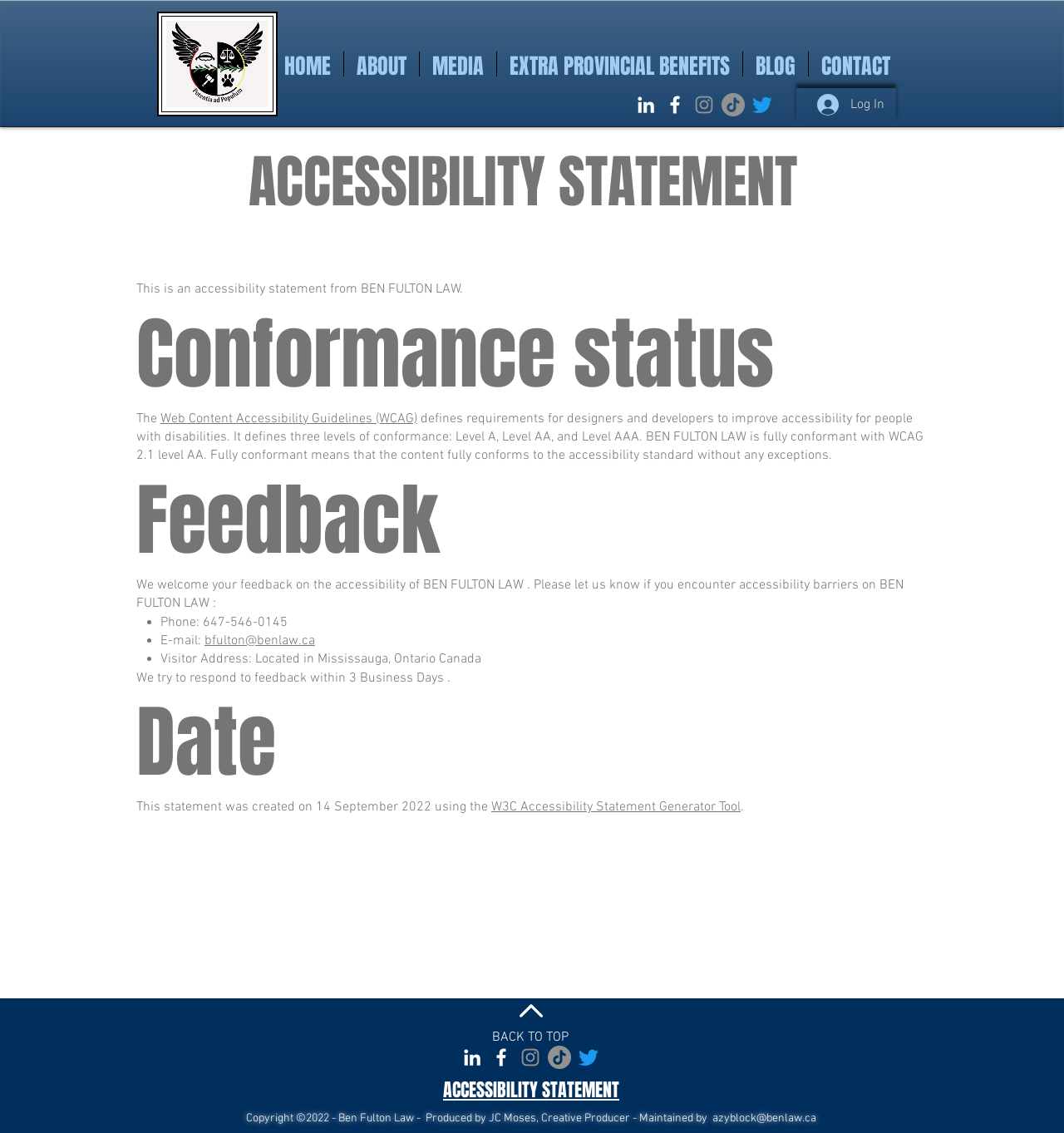What is the accessibility standard of Ben Fulton Law?
Give a thorough and detailed response to the question.

According to the 'Conformance status' section, Ben Fulton Law is fully conformant with WCAG 2.1 level AA, which is a standard for web accessibility.